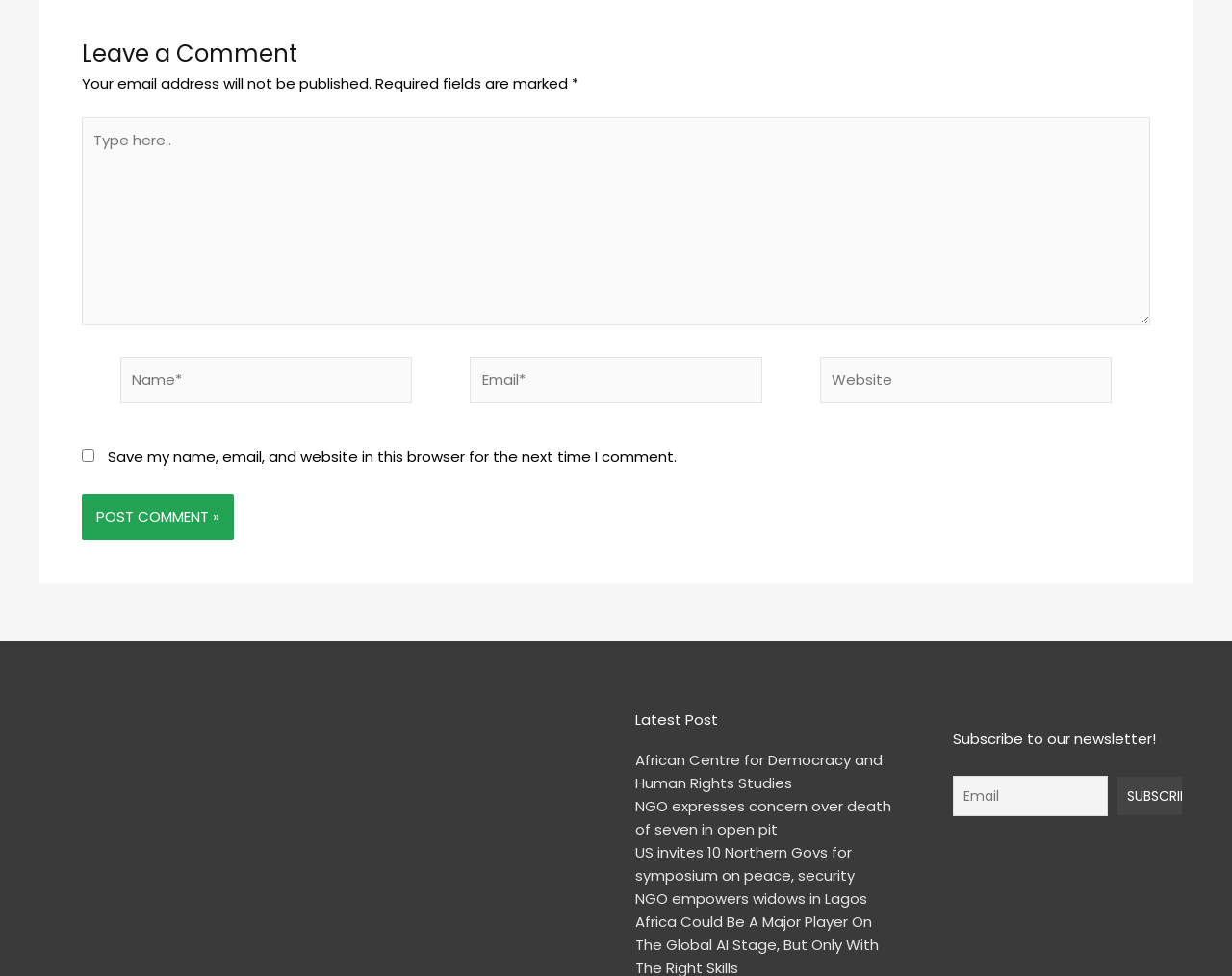Kindly determine the bounding box coordinates of the area that needs to be clicked to fulfill this instruction: "Post your comment".

[0.066, 0.506, 0.19, 0.553]